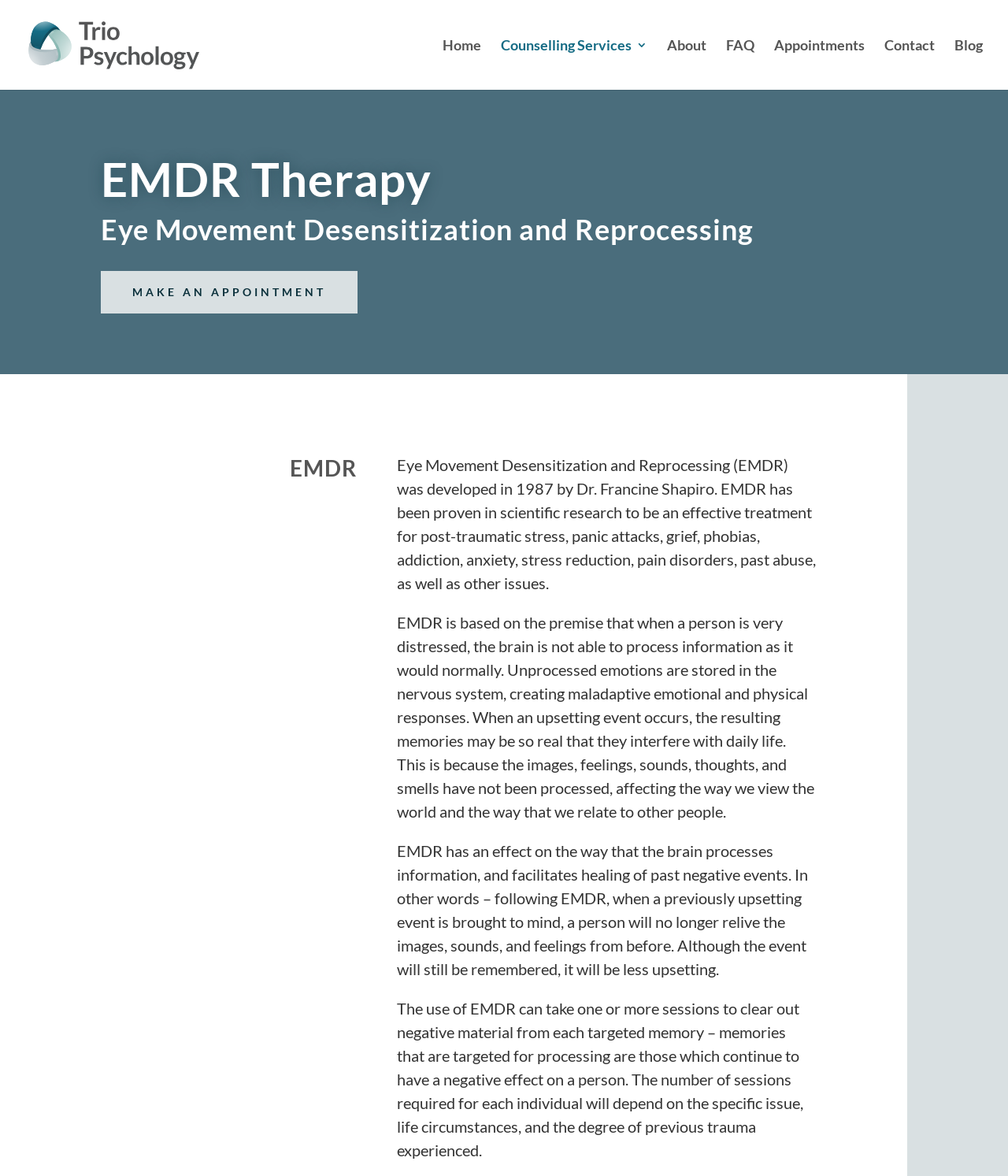Please identify the bounding box coordinates of where to click in order to follow the instruction: "visit the blog".

[0.947, 0.033, 0.975, 0.076]